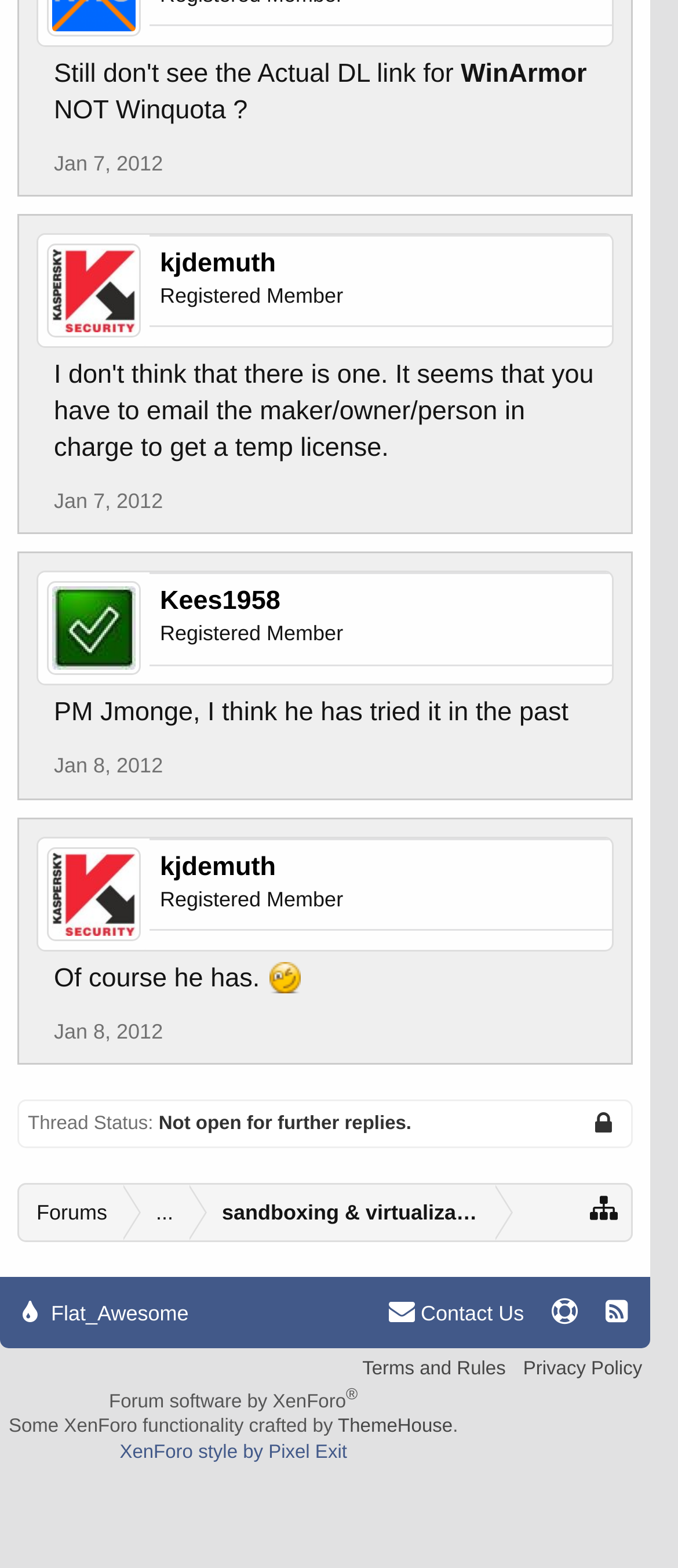Provide the bounding box coordinates for the UI element described in this sentence: "Jan 8, 2012". The coordinates should be four float values between 0 and 1, i.e., [left, top, right, bottom].

[0.079, 0.65, 0.24, 0.665]